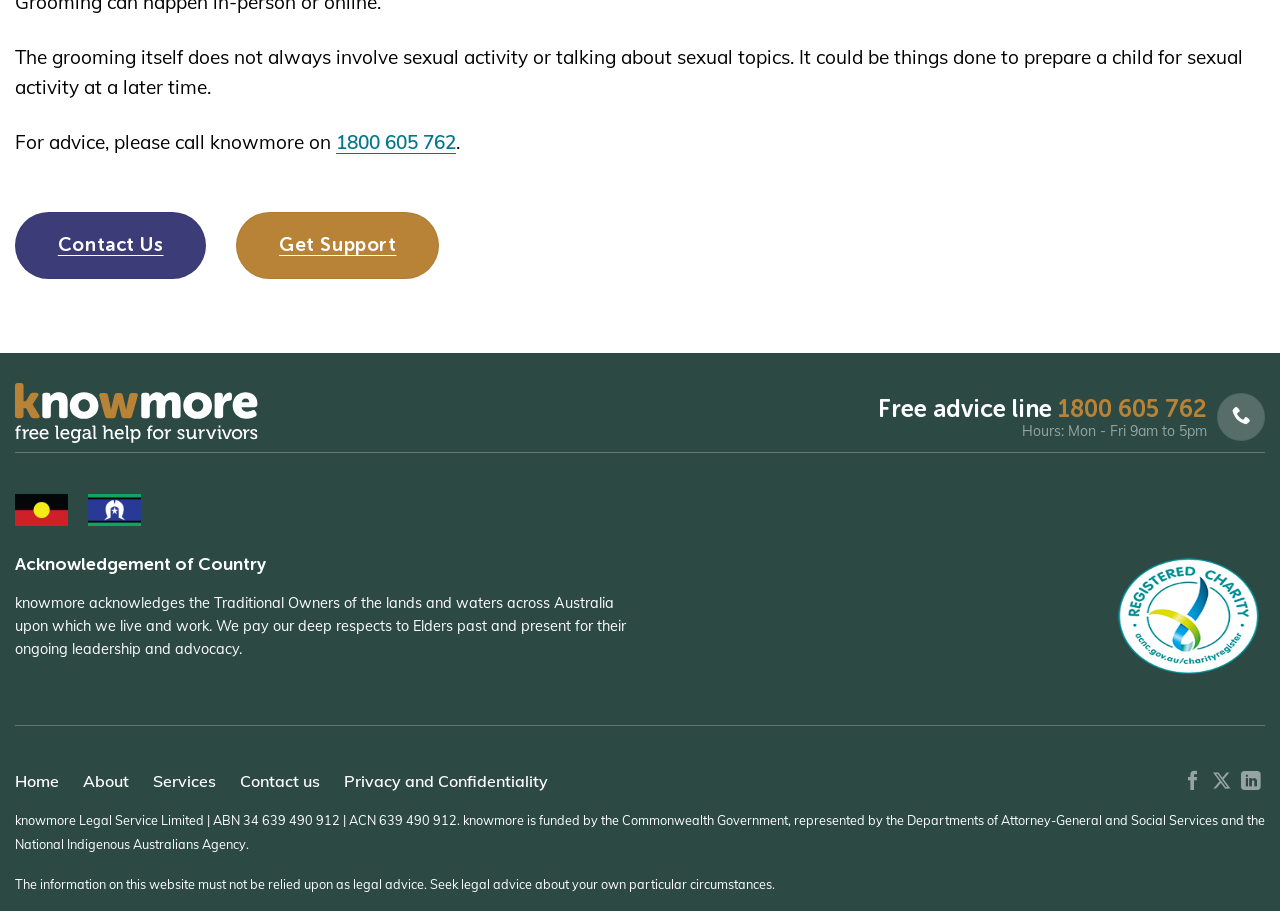Using the description: "Home", identify the bounding box of the corresponding UI element in the screenshot.

[0.012, 0.844, 0.046, 0.873]